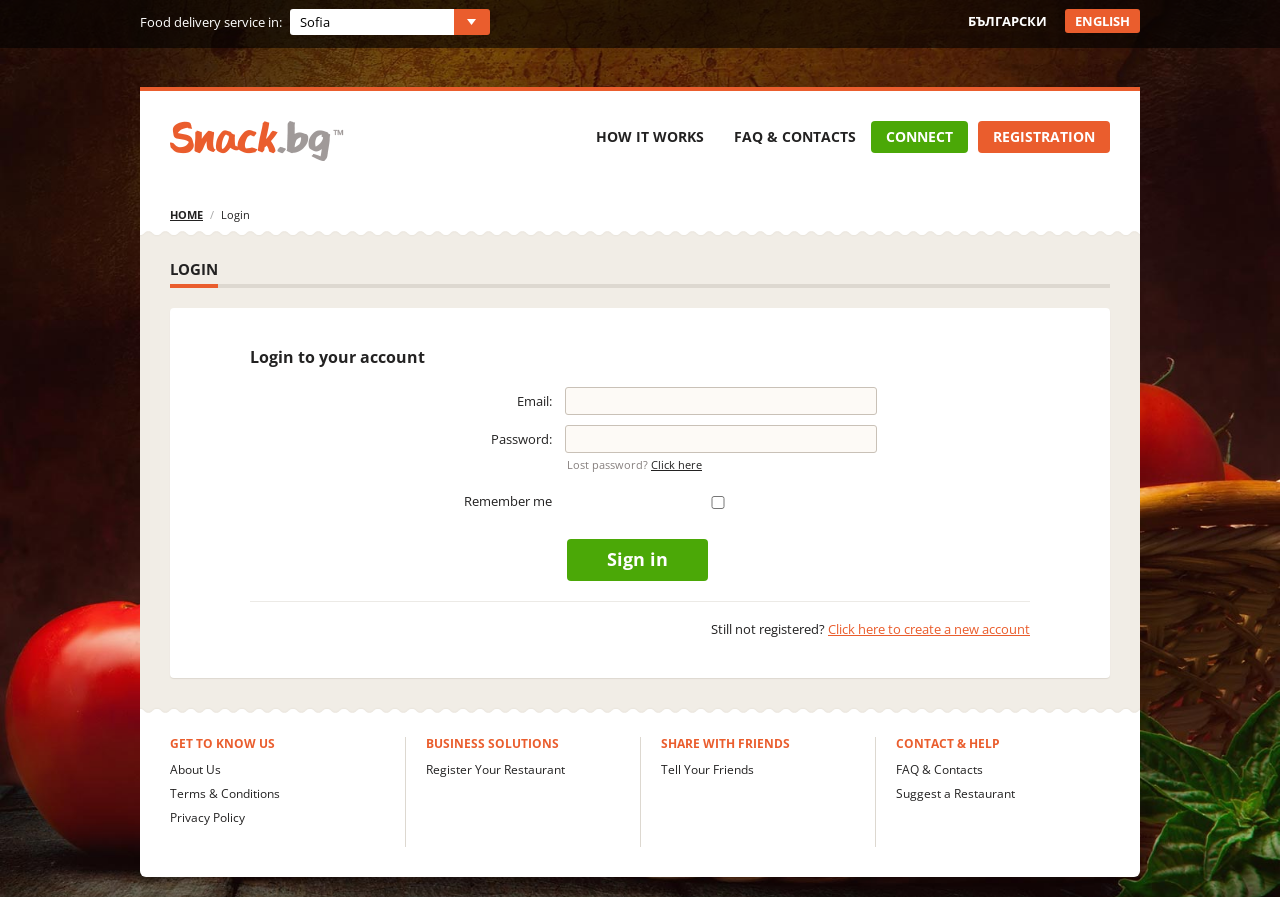Can you specify the bounding box coordinates of the area that needs to be clicked to fulfill the following instruction: "Select a language"?

[0.227, 0.01, 0.383, 0.039]